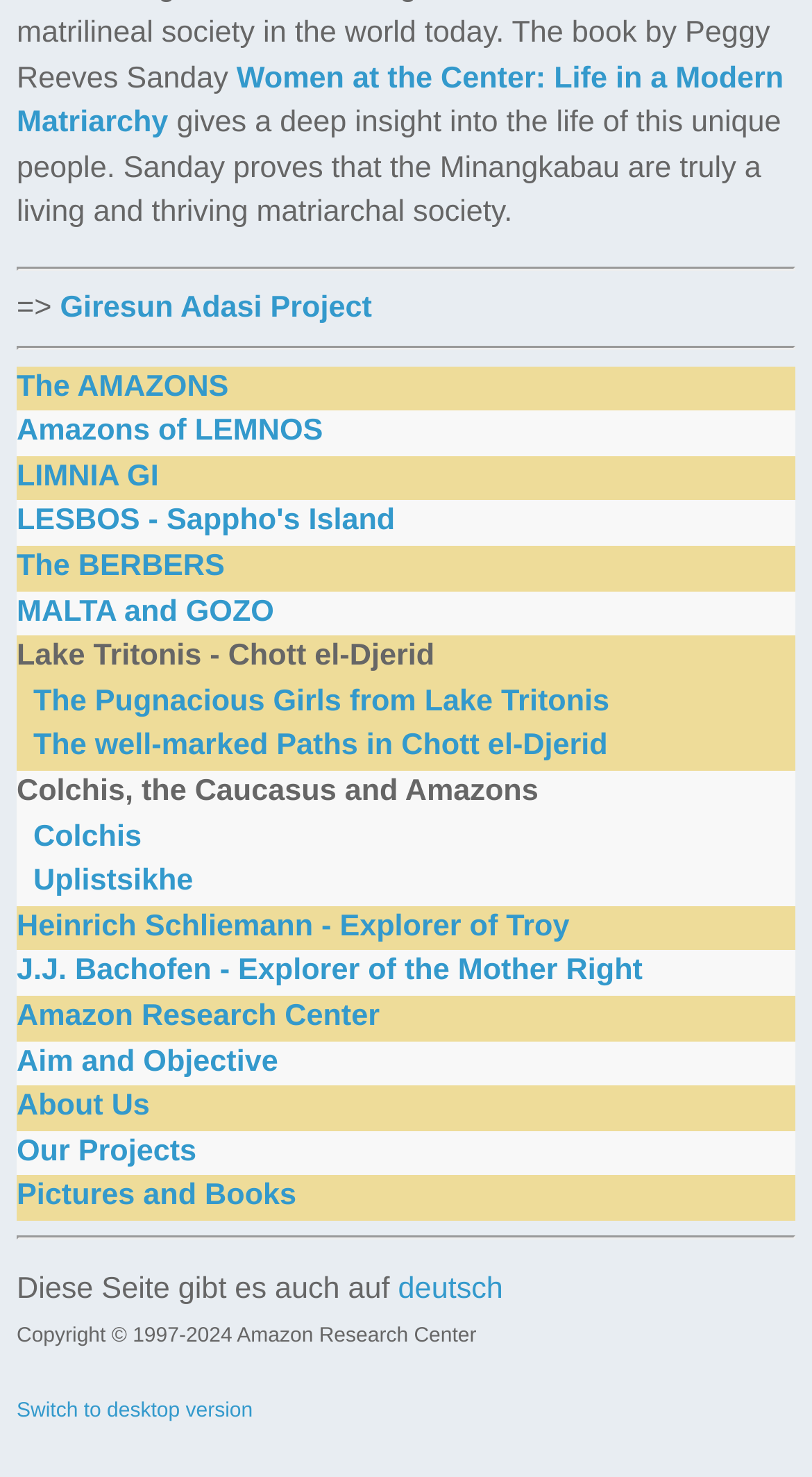What is the first link on the webpage?
Provide a one-word or short-phrase answer based on the image.

Women at the Center: Life in a Modern Matriarchy